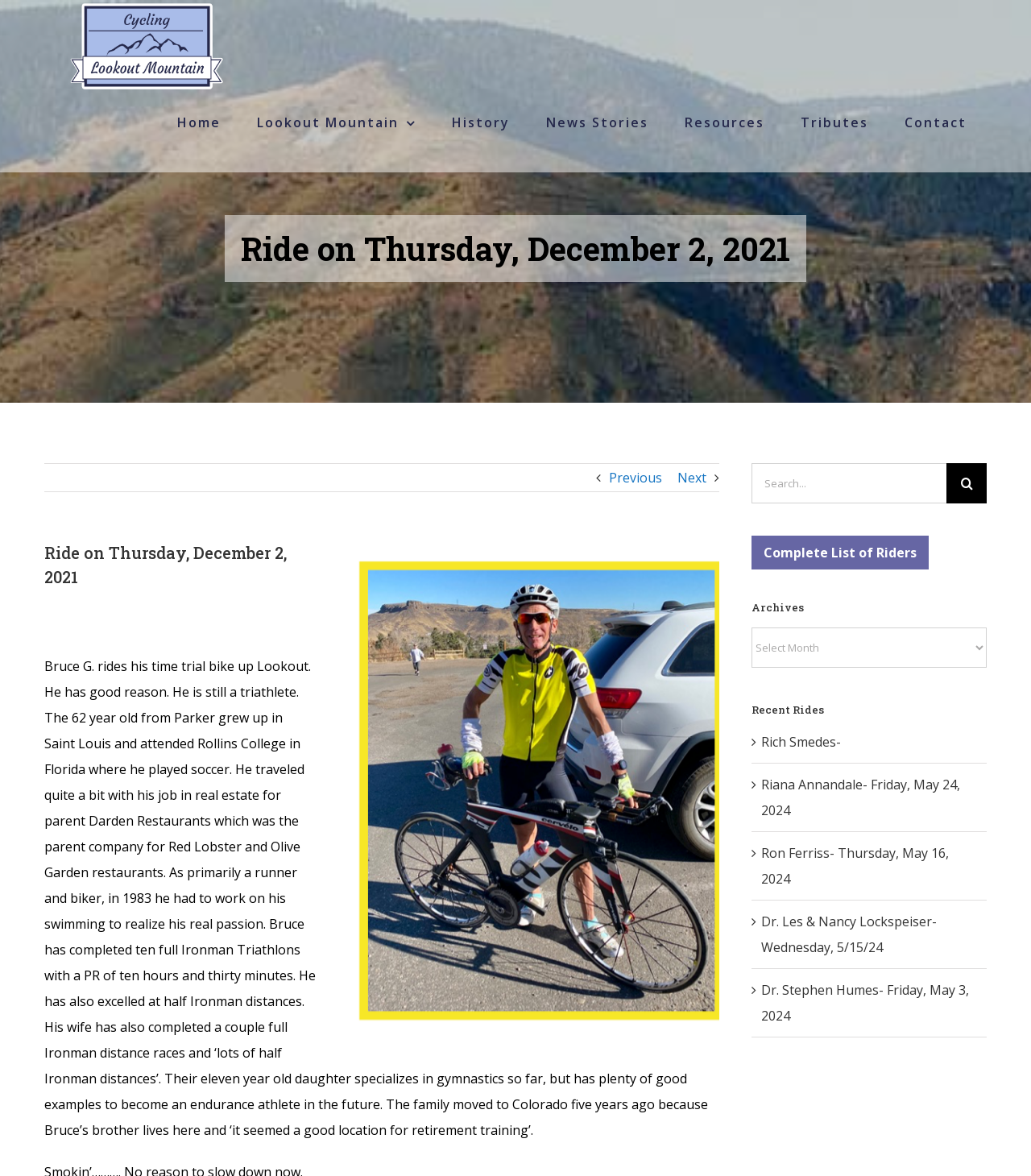What is the age of Bruce G.'s daughter?
From the details in the image, provide a complete and detailed answer to the question.

I found the answer by reading the text description of Bruce G., which states 'Their eleven year old daughter specializes in gymnastics so far, but has plenty of good examples to become an endurance athlete in the future...'. This explicitly mentions the age of Bruce G.'s daughter.